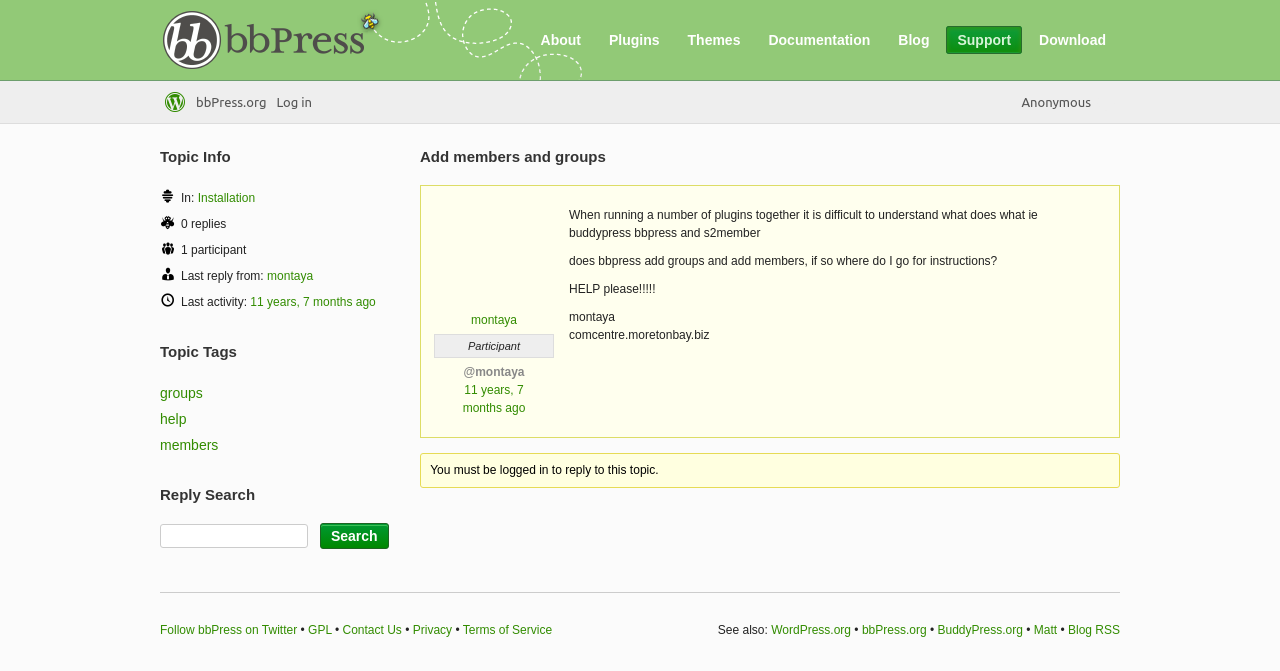Locate the bounding box coordinates of the element that needs to be clicked to carry out the instruction: "Click on the 'Support' link". The coordinates should be given as four float numbers ranging from 0 to 1, i.e., [left, top, right, bottom].

[0.739, 0.039, 0.799, 0.08]